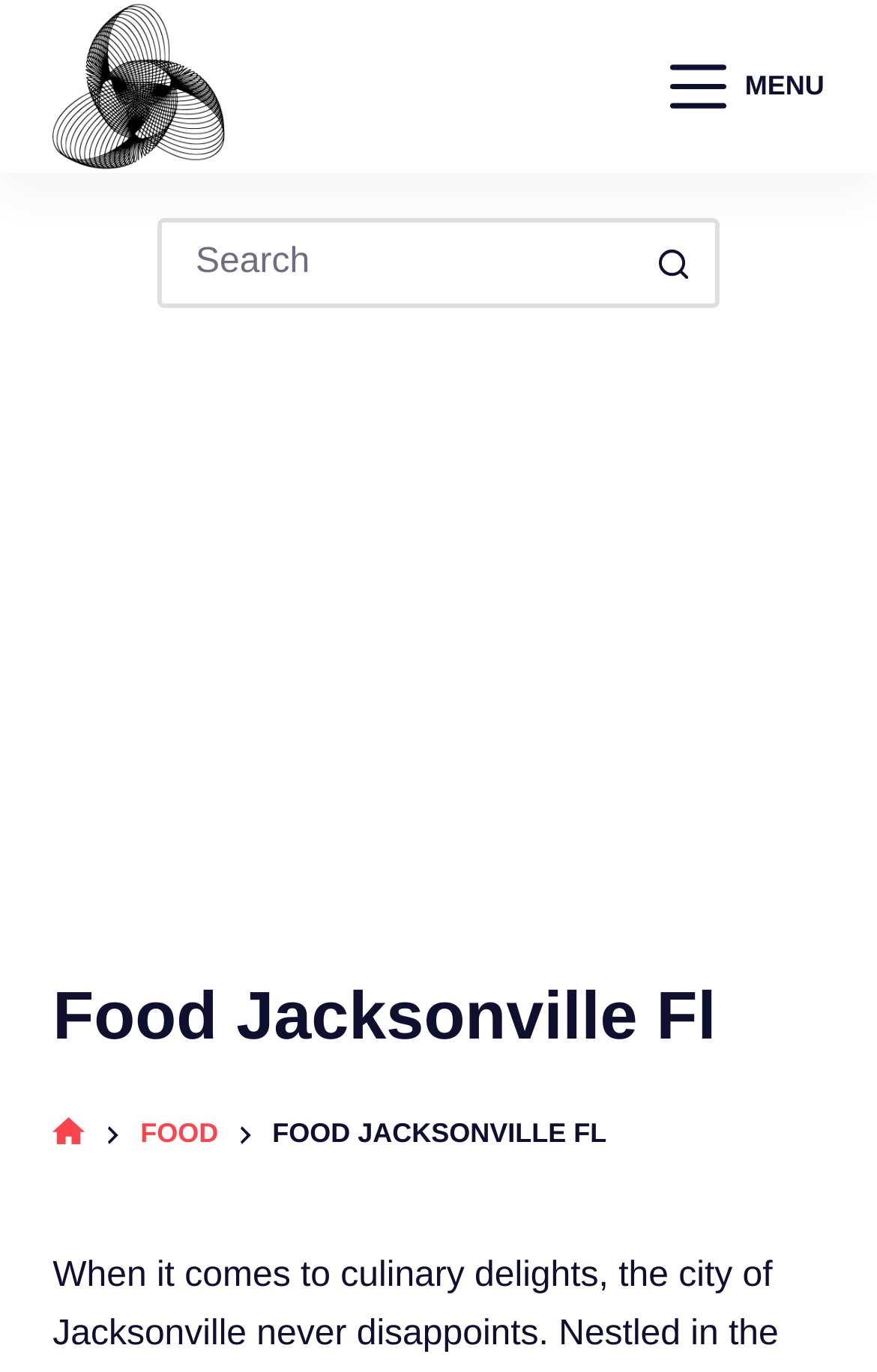Look at the image and give a detailed response to the following question: Is there an image on the webpage?

There are multiple images on the webpage, including the 'Reviews 360D' image and an image inside the search button. These images are likely used to enhance the visual appeal of the webpage and provide additional information to users.